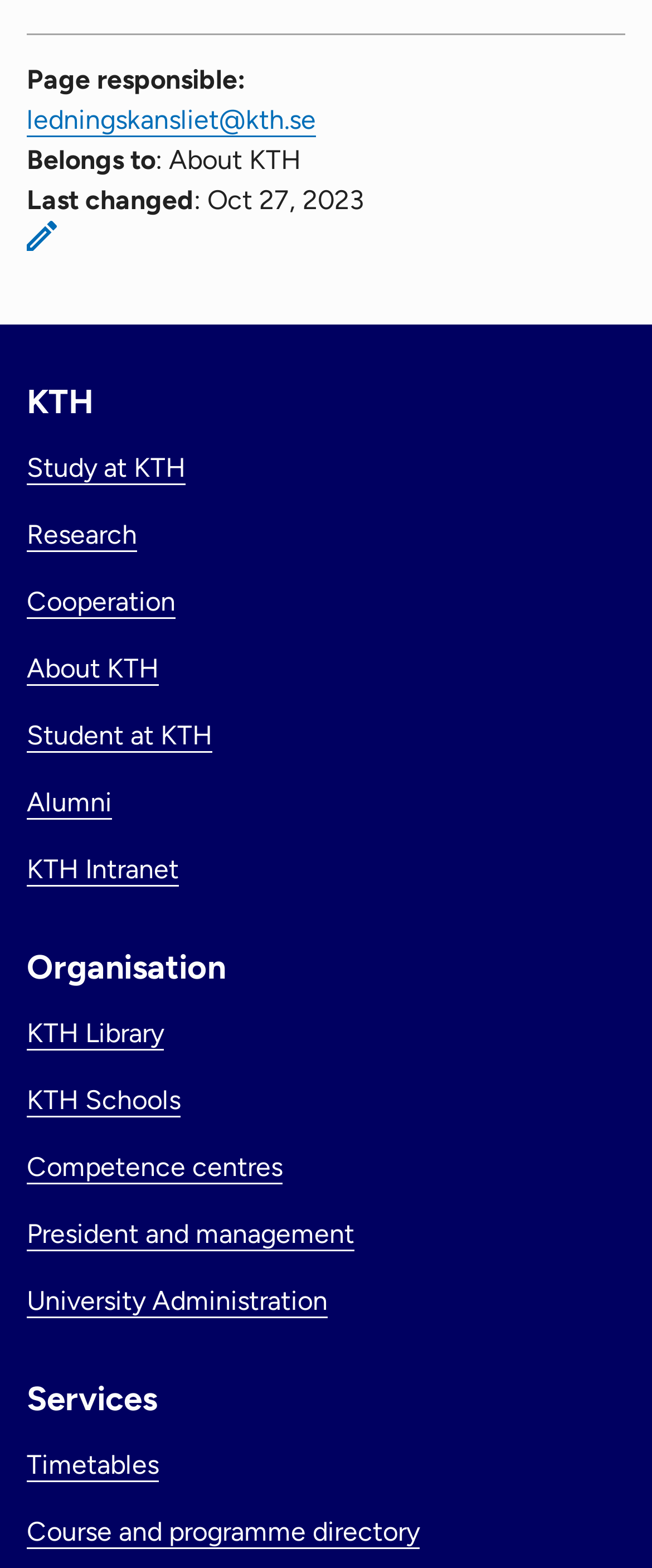Determine the bounding box for the UI element that matches this description: "ledningskansliet@kth.se".

[0.041, 0.066, 0.485, 0.086]